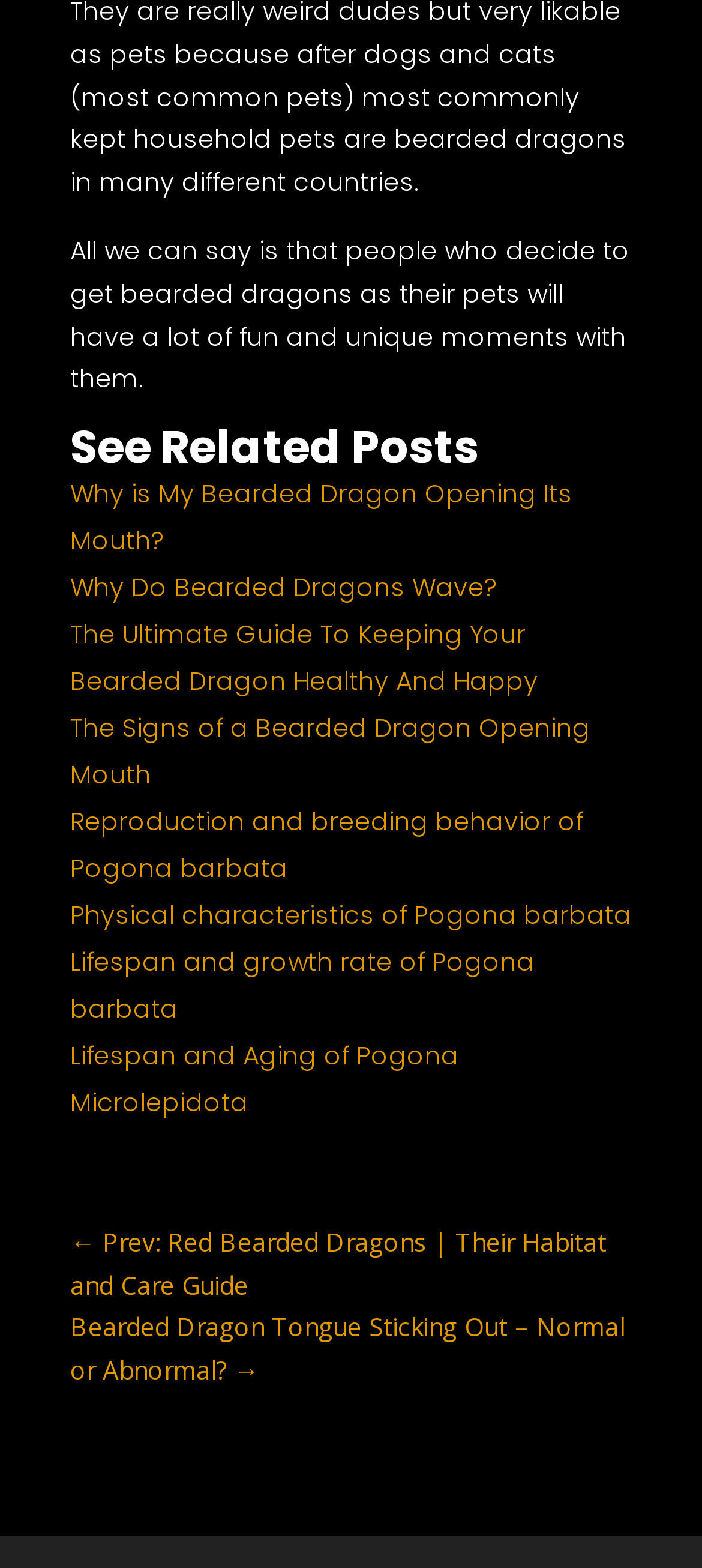What is the purpose of the webpage?
Please ensure your answer to the question is detailed and covers all necessary aspects.

Based on the content of the webpage, it appears that the purpose of the webpage is to provide information and answer questions related to bearded dragons, rather than selling products or services.